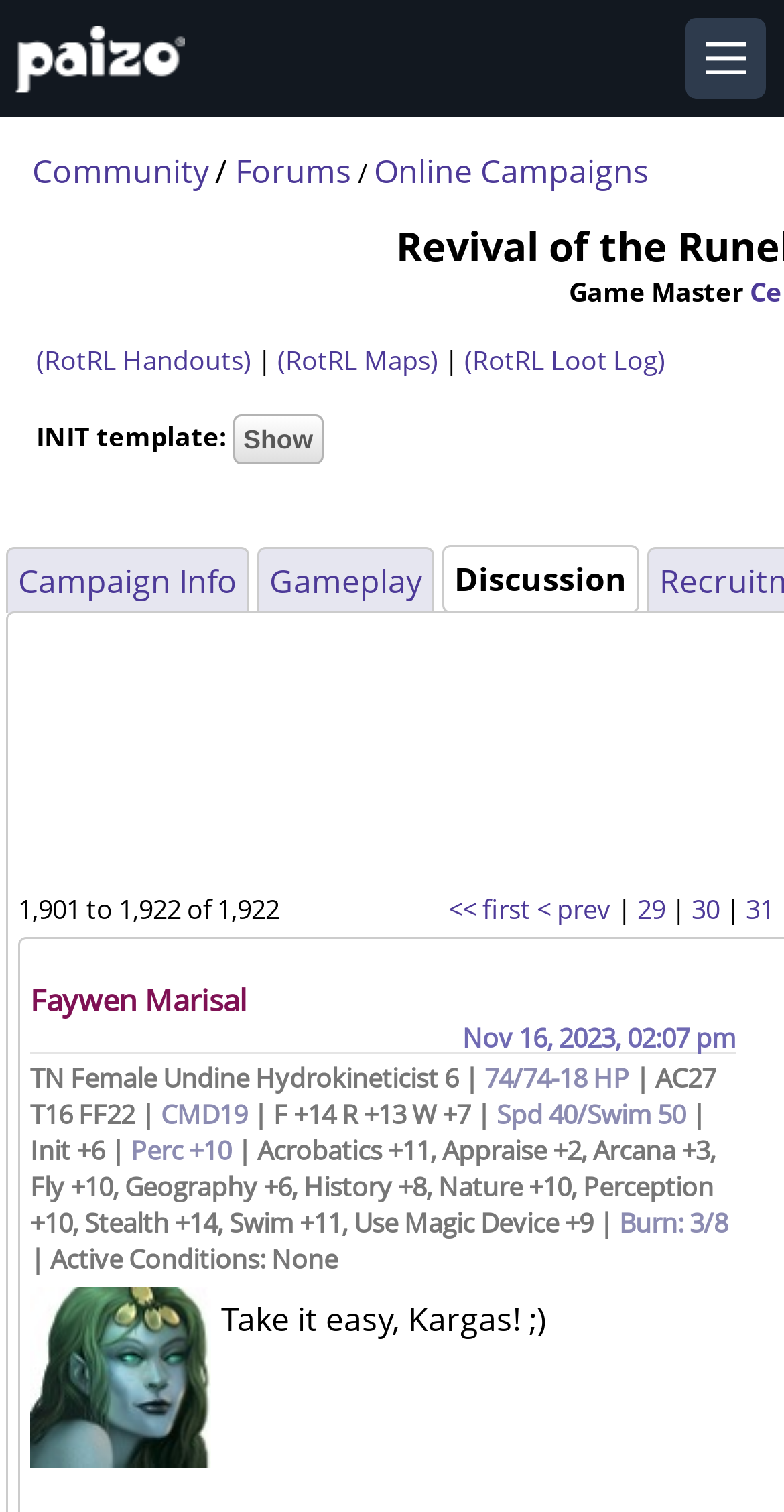Determine the bounding box coordinates of the clickable element to achieve the following action: 'Go to the 'Gameplay' page'. Provide the coordinates as four float values between 0 and 1, formatted as [left, top, right, bottom].

[0.344, 0.37, 0.538, 0.399]